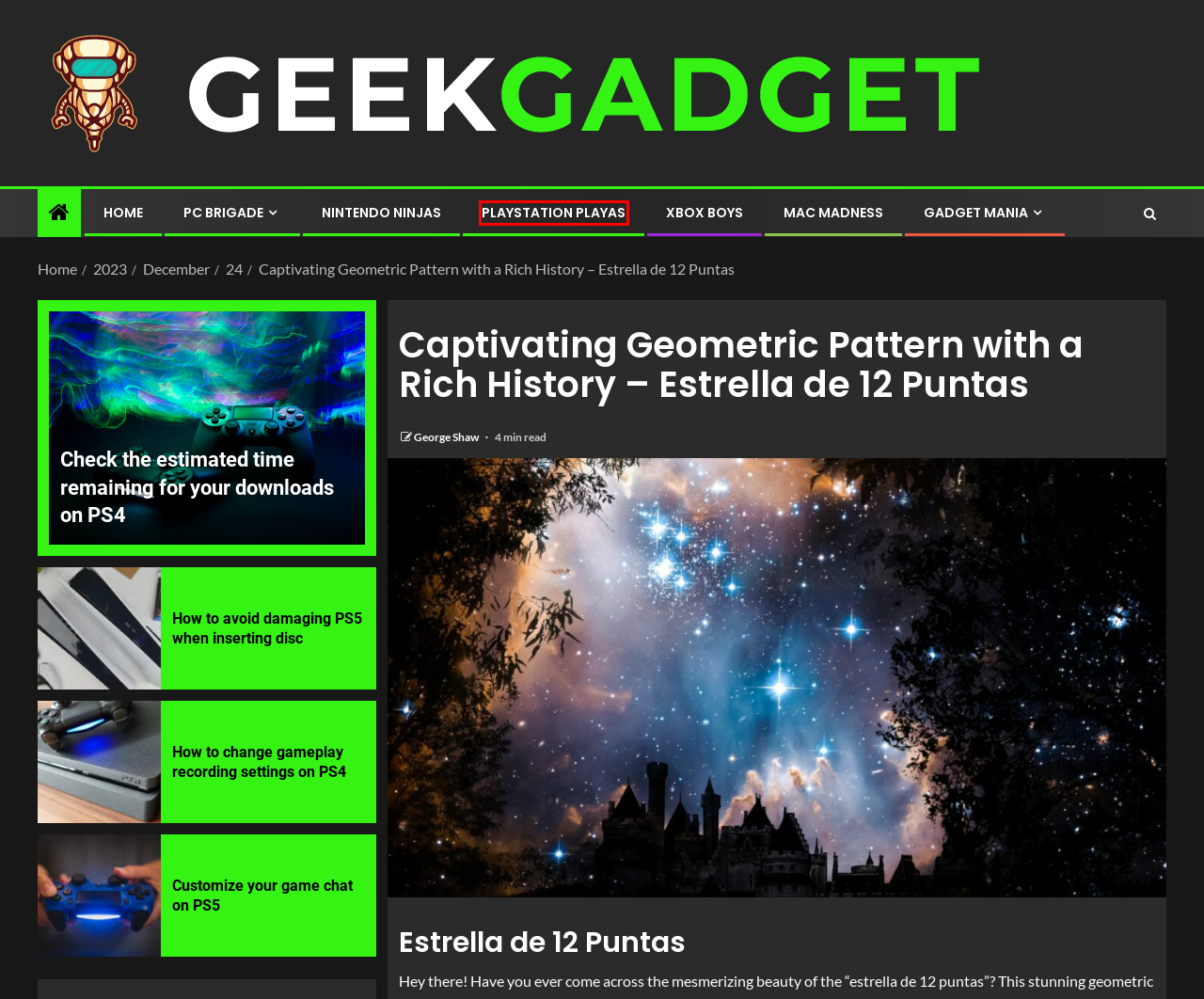Review the webpage screenshot provided, noting the red bounding box around a UI element. Choose the description that best matches the new webpage after clicking the element within the bounding box. The following are the options:
A. Nintendo Ninjas Archives - Geek Gadget
B. PC Brigade Archives - Geek Gadget
C. Gadget Mania Archives - Geek Gadget
D. Xbox Boys Archives - Geek Gadget
E. Home - Geek Gadget
F. Mac Madness Archives - Geek Gadget
G. Customize your game chat on PS5 - Geek Gadget
H. Playstation Playas Archives - Geek Gadget

H